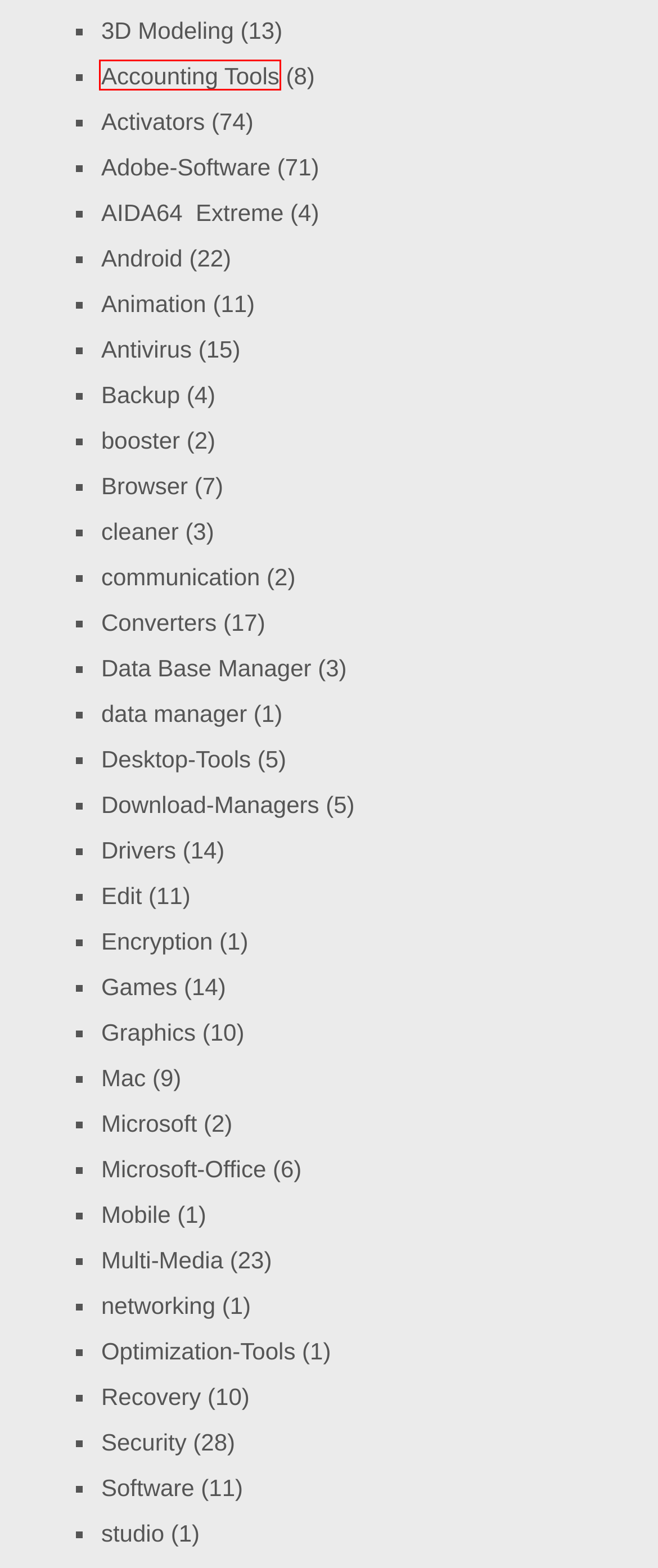Look at the screenshot of a webpage where a red bounding box surrounds a UI element. Your task is to select the best-matching webpage description for the new webpage after you click the element within the bounding box. The available options are:
A. Converters Archives - Crackbye.com
B. Encryption Archives - Crackbye.com
C. Android Archives - Crackbye.com
D. AIDA64  Extreme Archives - Crackbye.com
E. Games Archives - Crackbye.com
F. Security Archives - Crackbye.com
G. Optimization-Tools Archives - Crackbye.com
H. Accounting Tools Archives - Crackbye.com

H